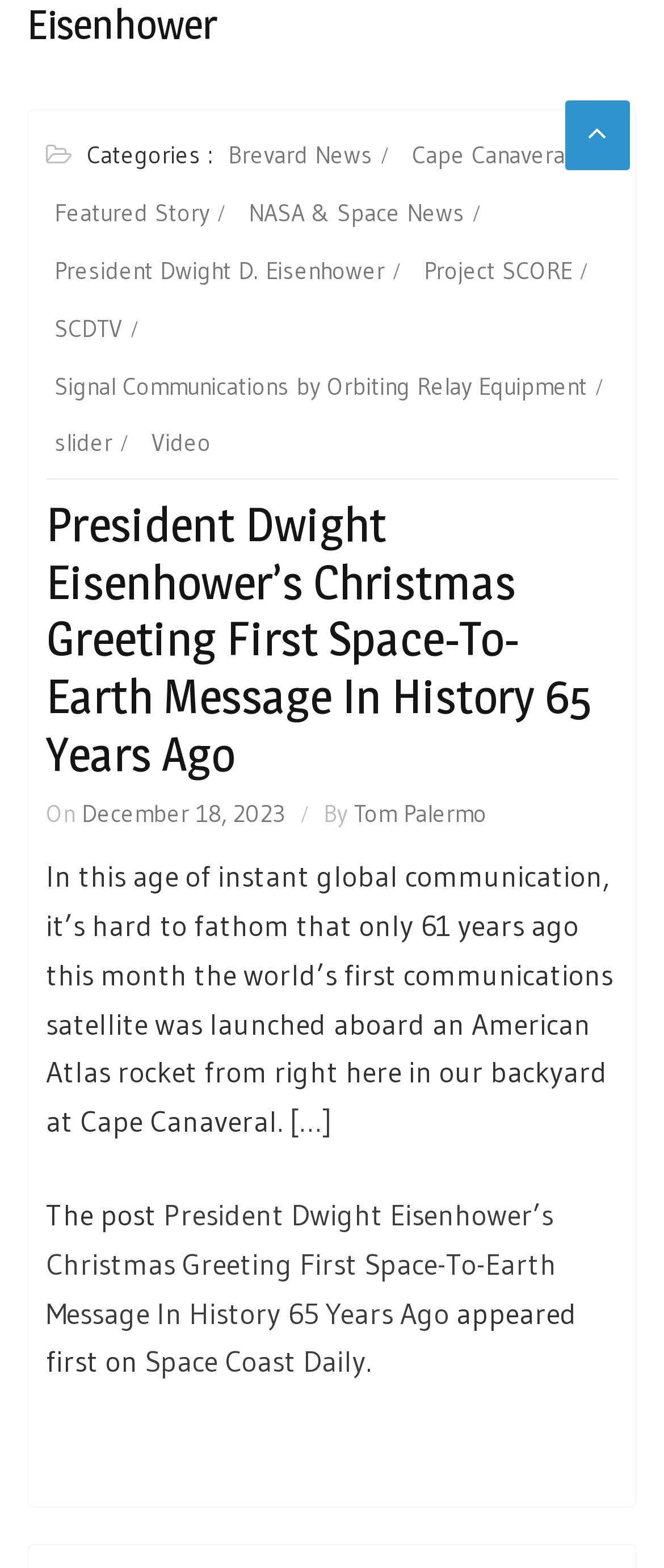Determine the bounding box coordinates of the section to be clicked to follow the instruction: "Explore Jewelry Design and Making Course". The coordinates should be given as four float numbers between 0 and 1, formatted as [left, top, right, bottom].

None